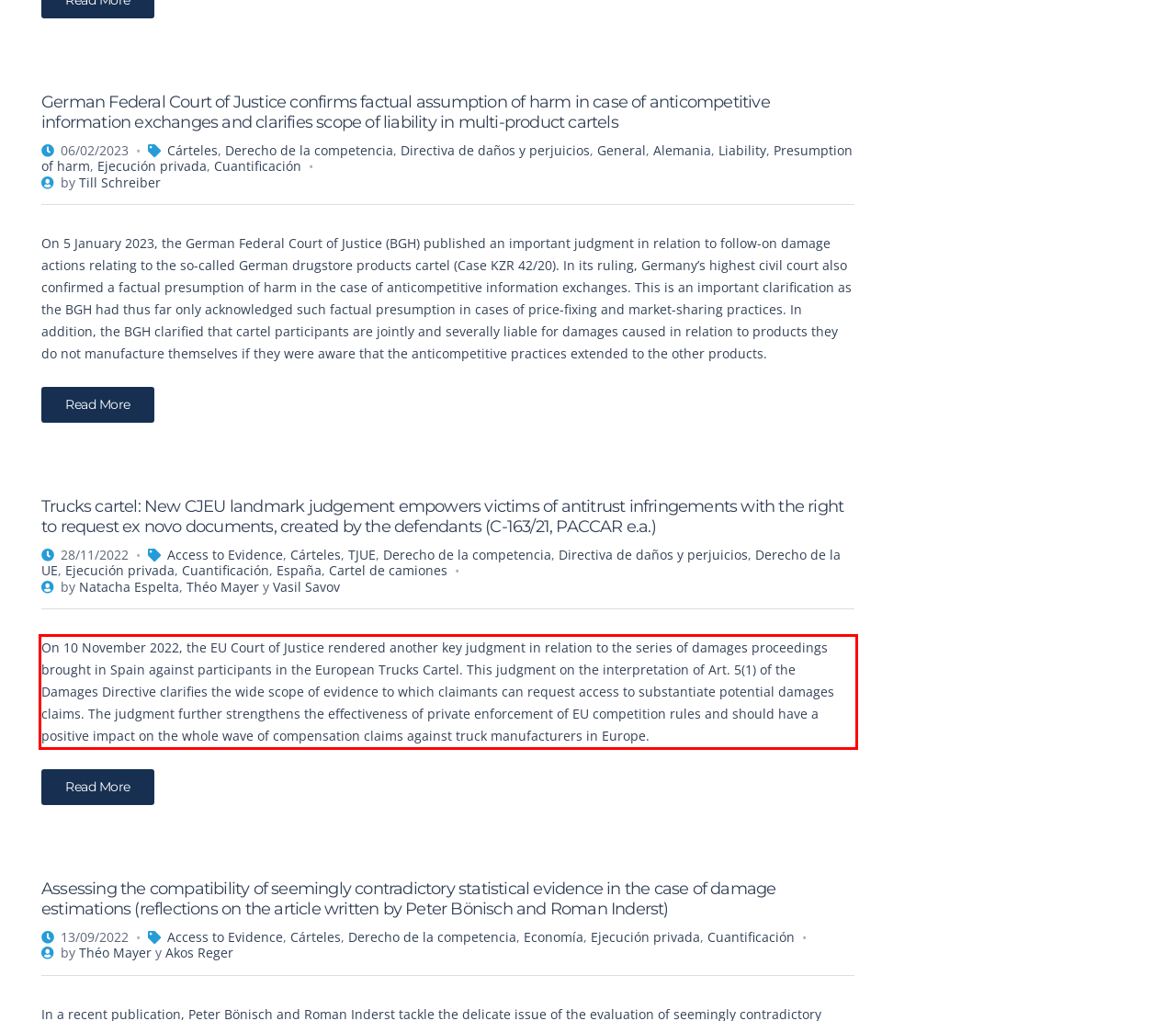Within the screenshot of the webpage, locate the red bounding box and use OCR to identify and provide the text content inside it.

On 10 November 2022, the EU Court of Justice rendered another key judgment in relation to the series of damages proceedings brought in Spain against participants in the European Trucks Cartel. This judgment on the interpretation of Art. 5(1) of the Damages Directive clarifies the wide scope of evidence to which claimants can request access to substantiate potential damages claims. The judgment further strengthens the effectiveness of private enforcement of EU competition rules and should have a positive impact on the whole wave of compensation claims against truck manufacturers in Europe.